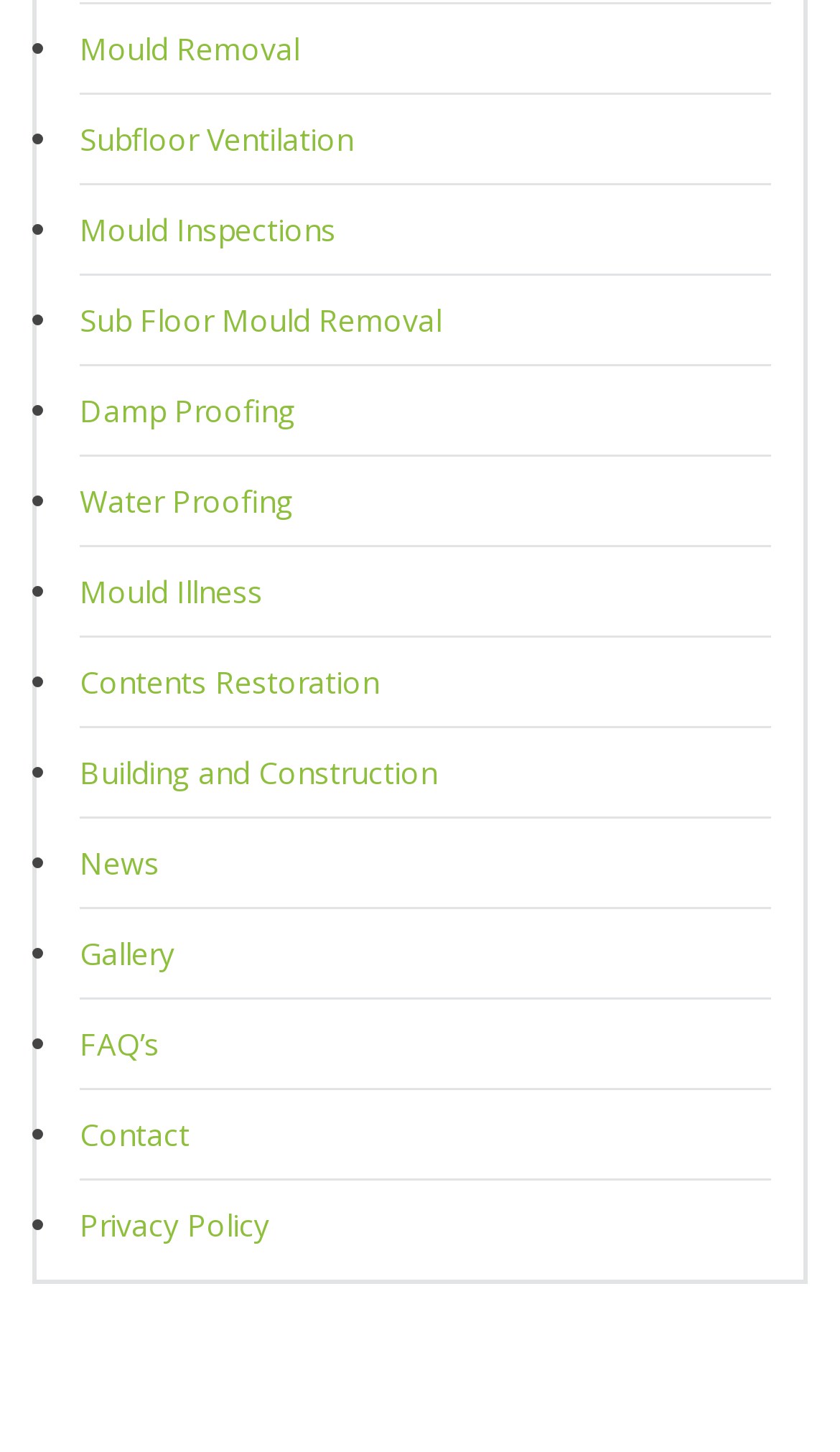What is the service related to construction?
Answer the question with just one word or phrase using the image.

Building and Construction